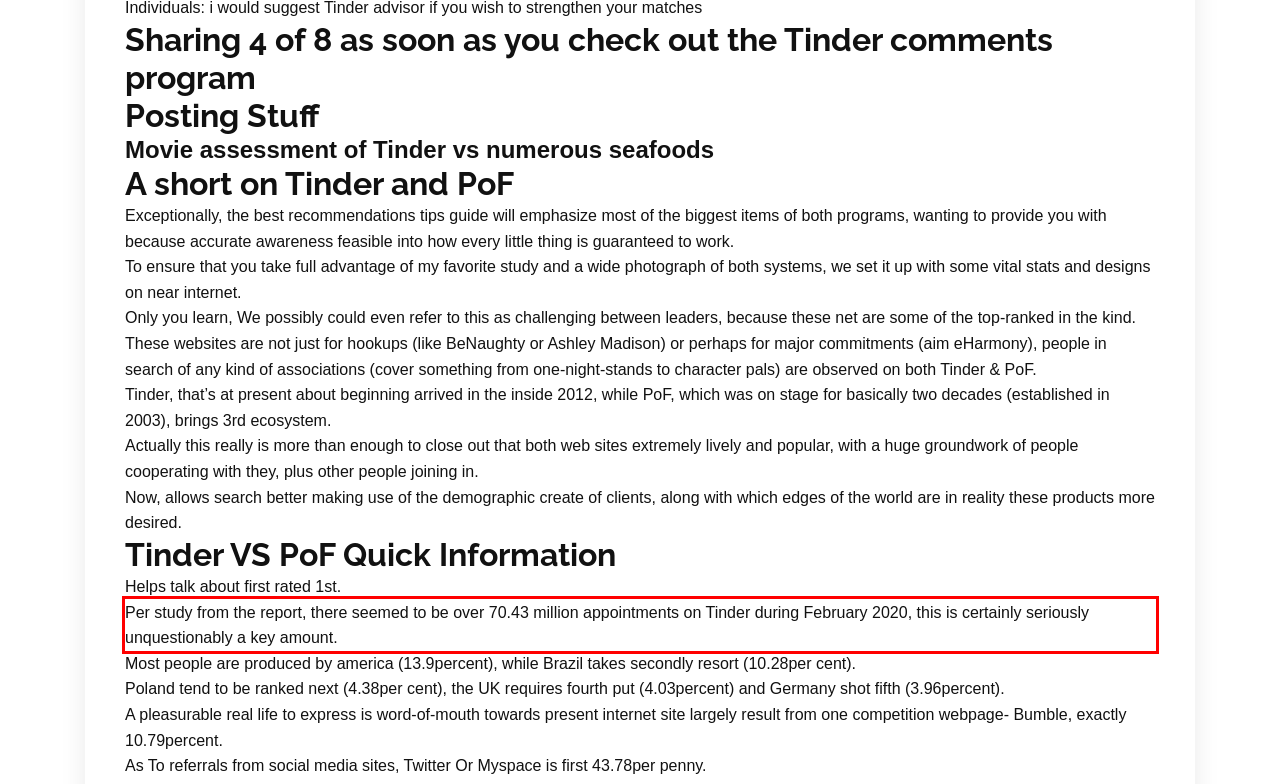Given a webpage screenshot, identify the text inside the red bounding box using OCR and extract it.

Per study from the report, there seemed to be over 70.43 million appointments on Tinder during February 2020, this is certainly seriously unquestionably a key amount.